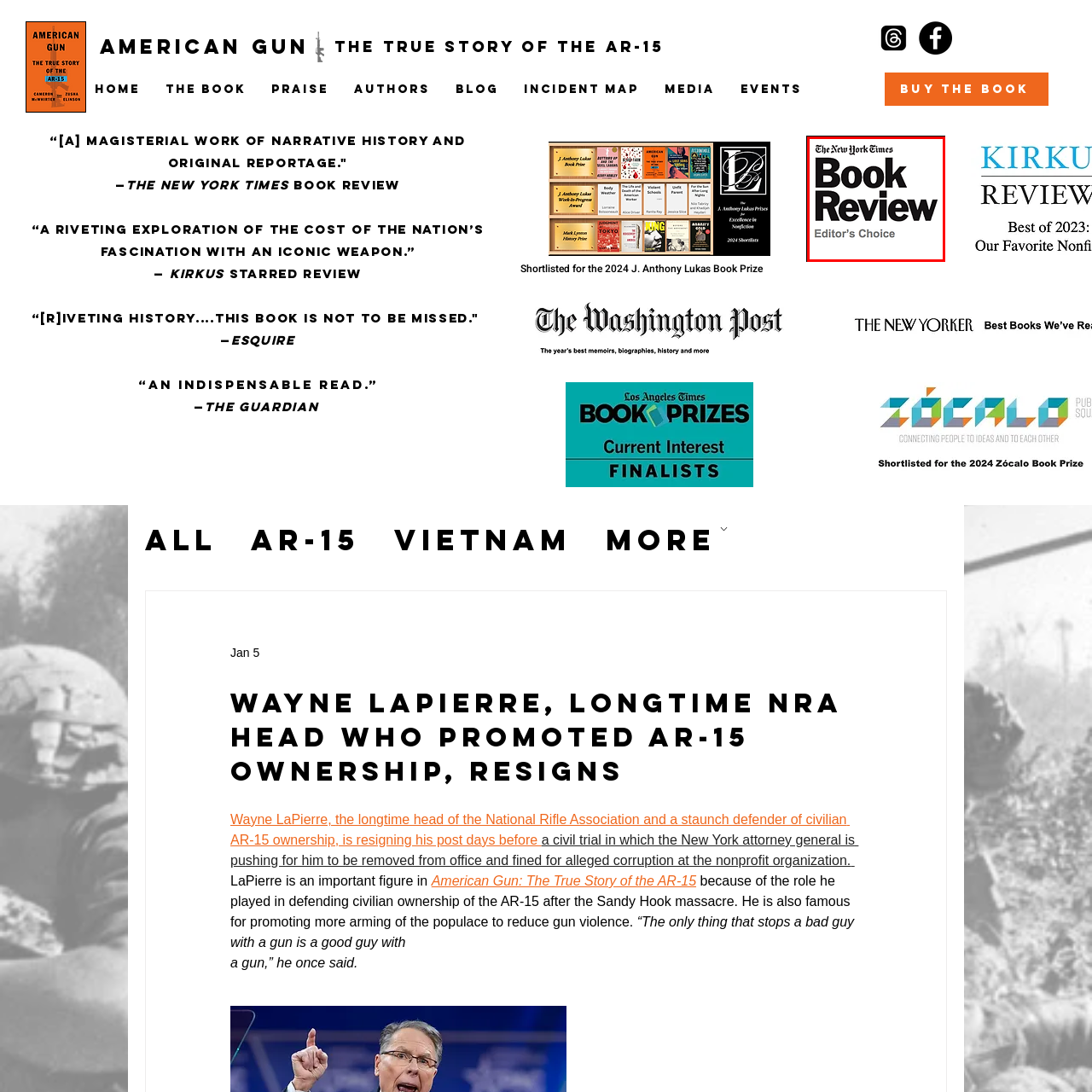What is the significance of the 'Editor's Choice' designation?
Please observe the details within the red bounding box in the image and respond to the question with a detailed explanation based on what you see.

The 'Editor's Choice' designation is a prestigious recognition that signifies a book's exceptional quality and importance within the literary landscape. It is a mark of excellence that highlights the book's relevance and impact, as chosen by the editors of The New York Times Book Review.